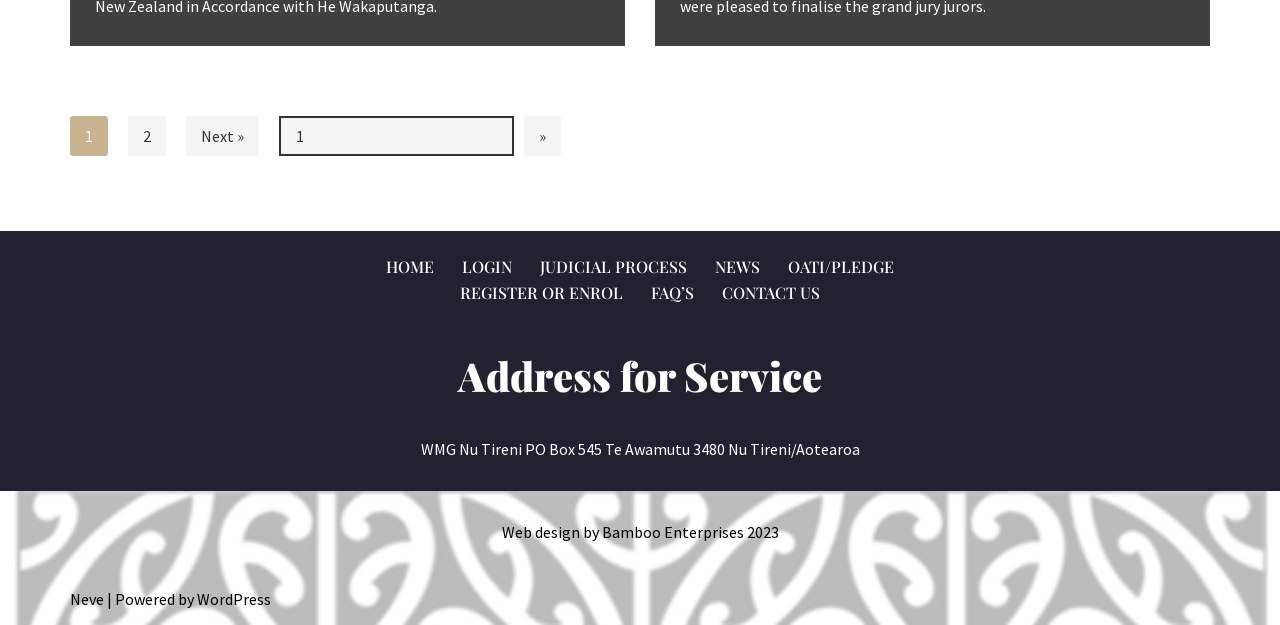Identify the bounding box coordinates of the region that should be clicked to execute the following instruction: "select page number".

[0.218, 0.185, 0.402, 0.249]